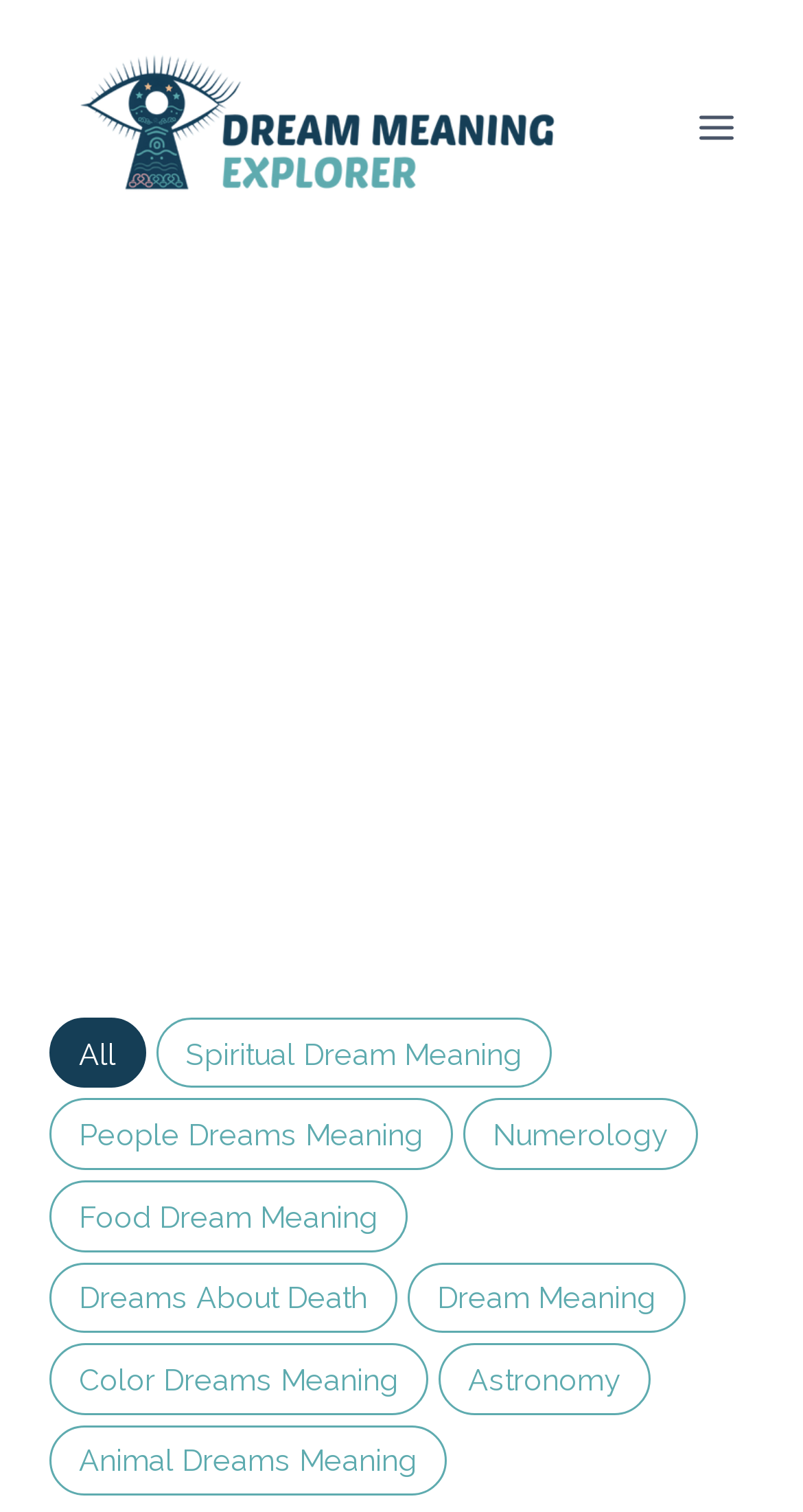What is the position of the 'Open menu' button?
Using the image provided, answer with just one word or phrase.

Top right